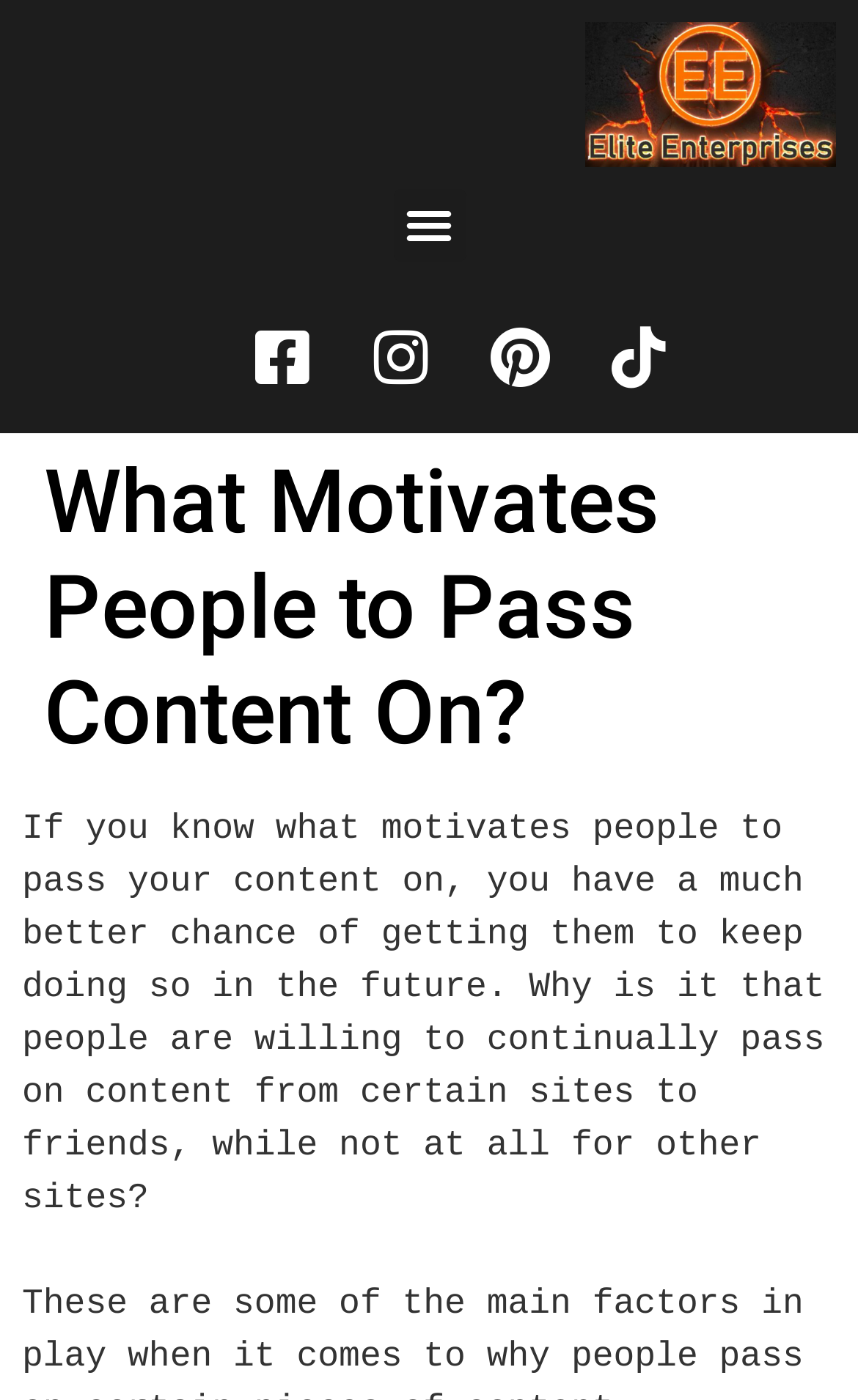What is the purpose of the 'Menu Toggle' button?
Give a thorough and detailed response to the question.

I inferred the purpose of the 'Menu Toggle' button by its name and its type, which is a button. It is likely that clicking this button will toggle the menu on or off, allowing users to access more options or features.